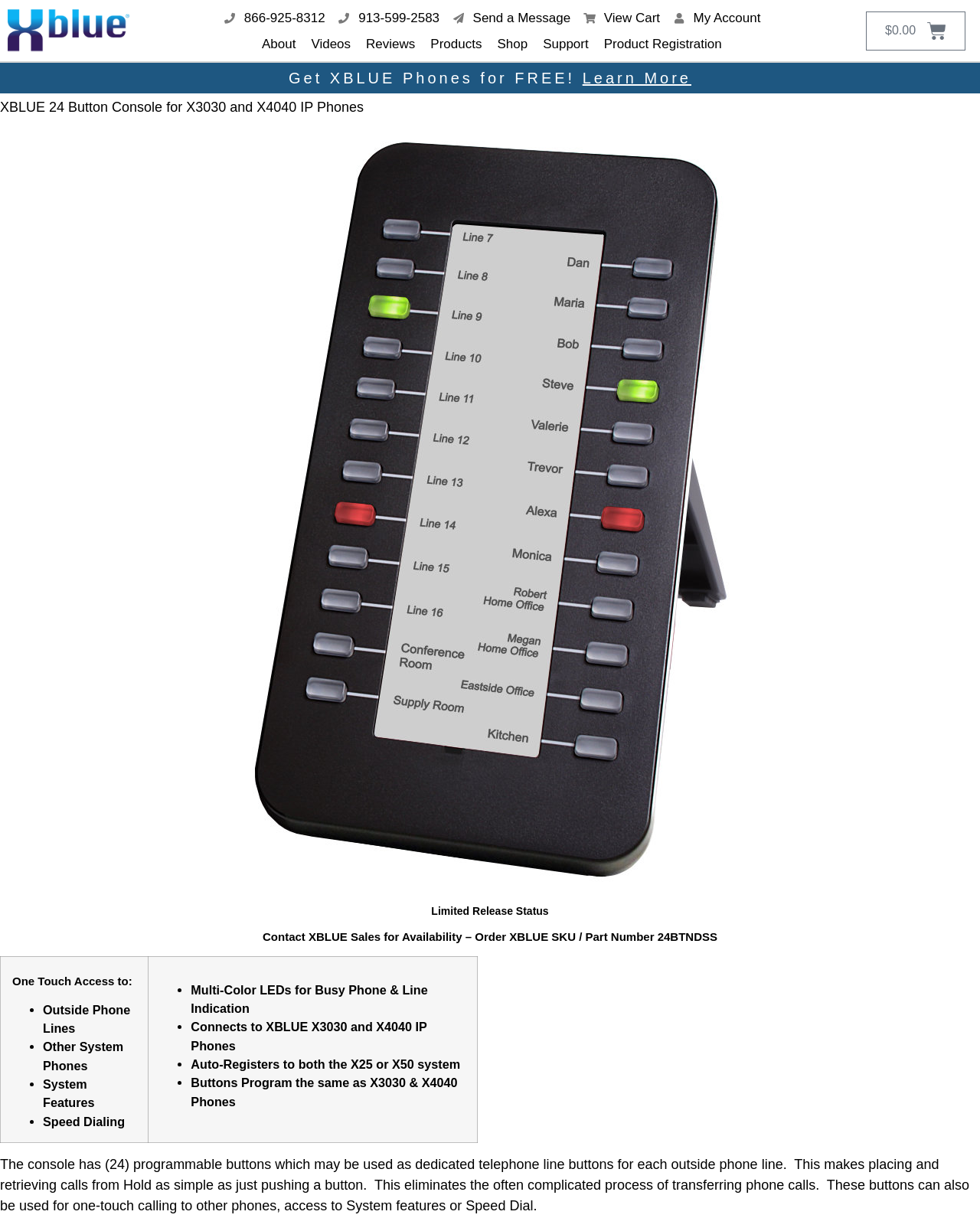Determine the bounding box coordinates of the element's region needed to click to follow the instruction: "Learn more about getting XBLUE Phones for FREE". Provide these coordinates as four float numbers between 0 and 1, formatted as [left, top, right, bottom].

[0.295, 0.057, 0.705, 0.071]